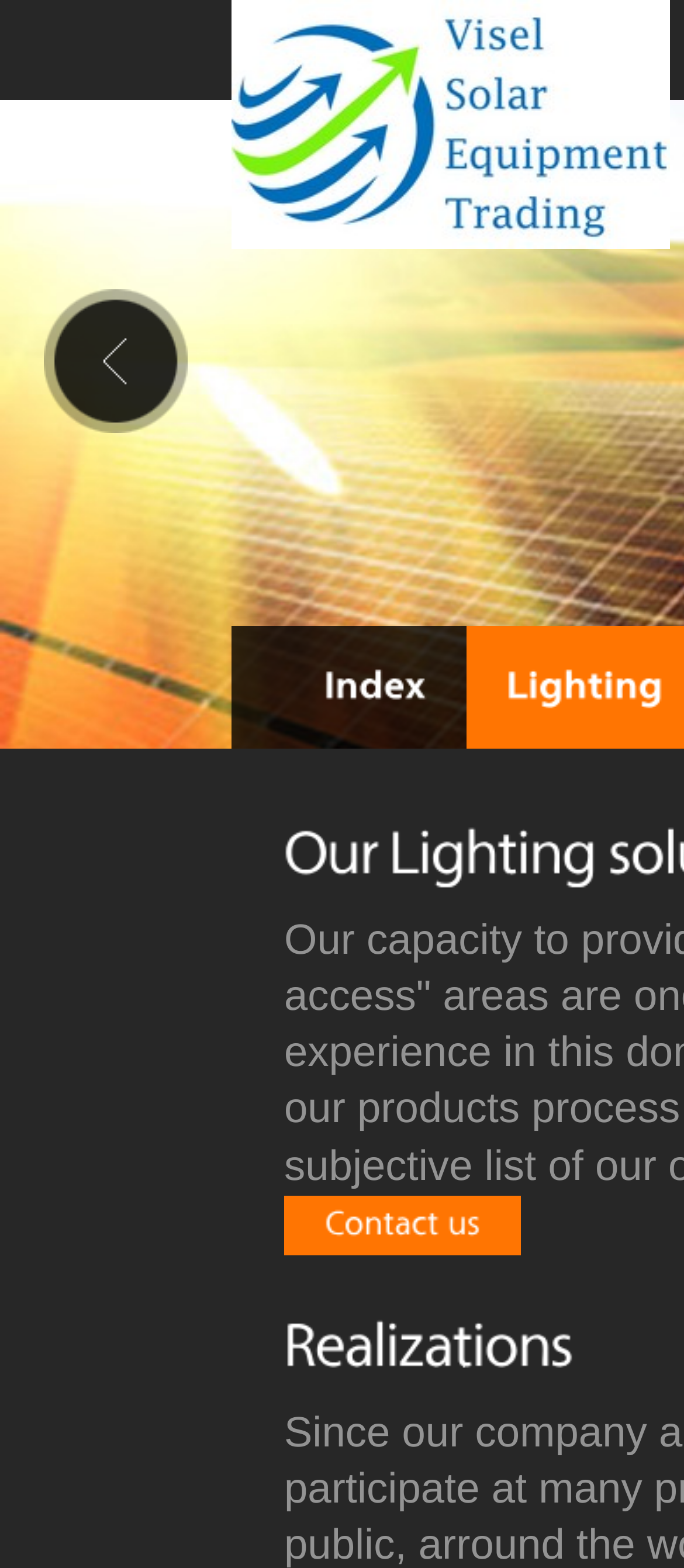Respond with a single word or phrase for the following question: 
How many links are present in the top section?

2